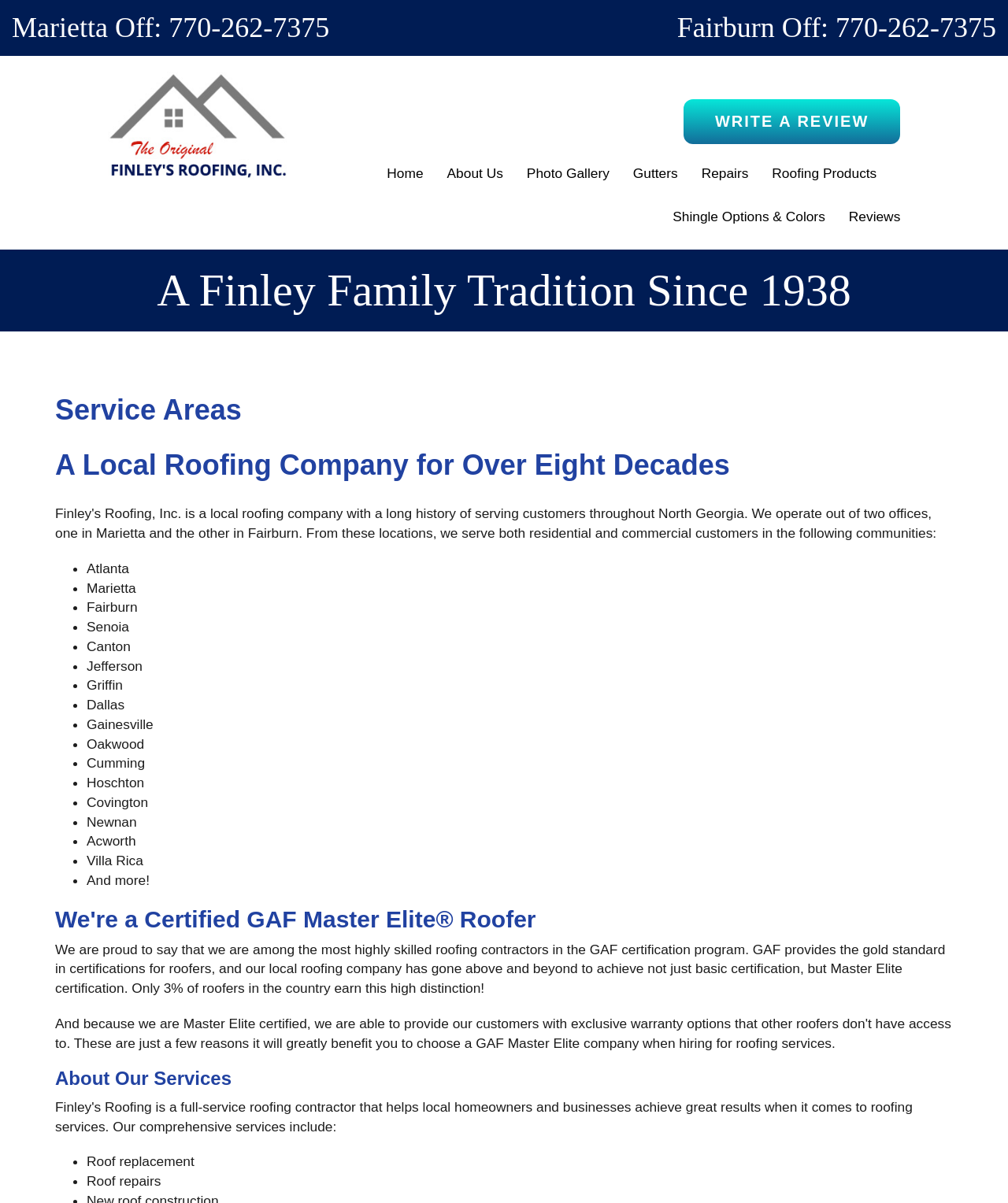Find the bounding box coordinates of the clickable area that will achieve the following instruction: "Learn more about 'Roofing Products'".

[0.766, 0.126, 0.87, 0.162]